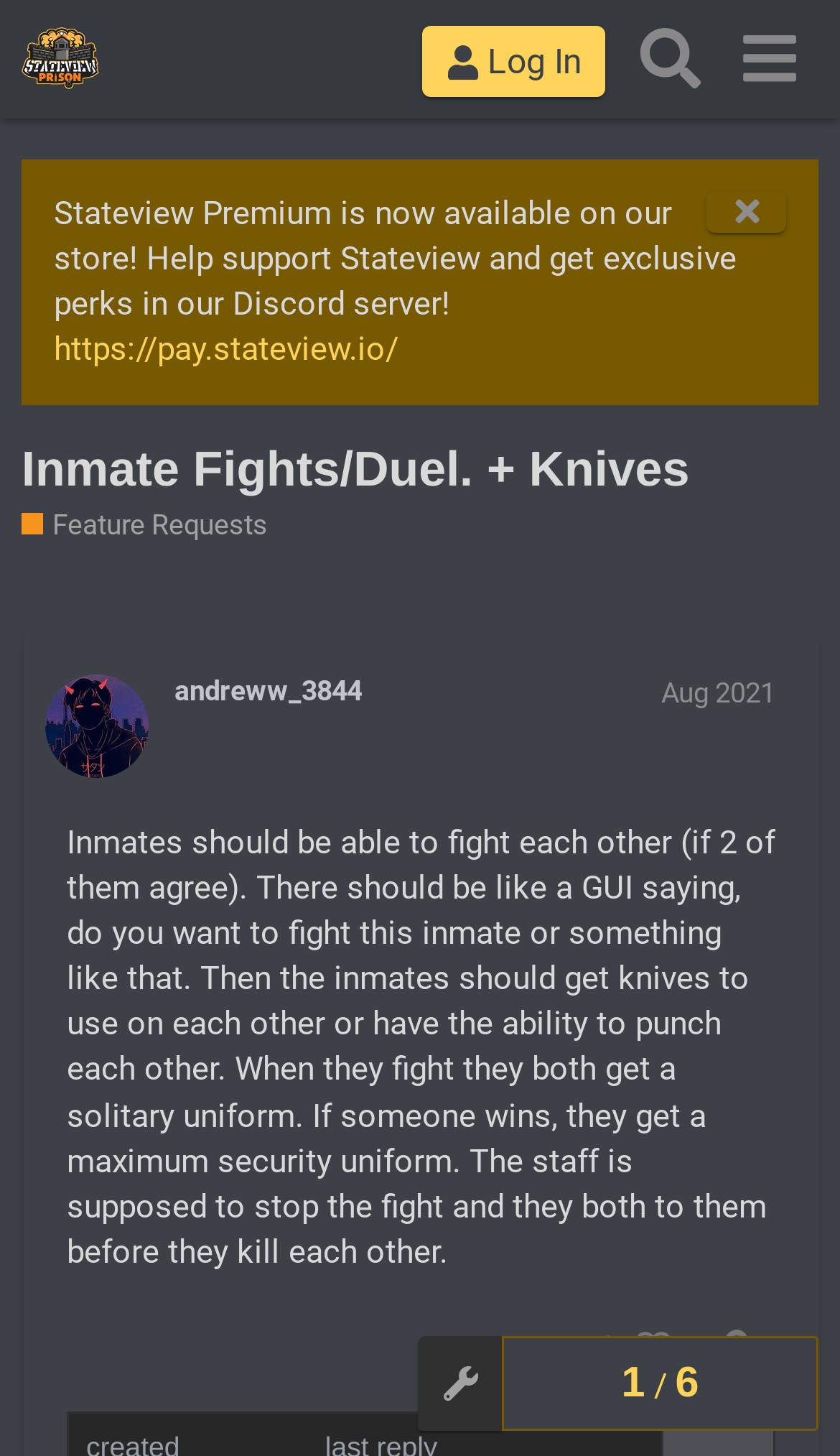Identify the bounding box coordinates of the element to click to follow this instruction: 'Copy a link to this post'. Ensure the coordinates are four float values between 0 and 1, provided as [left, top, right, bottom].

[0.812, 0.898, 0.923, 0.954]